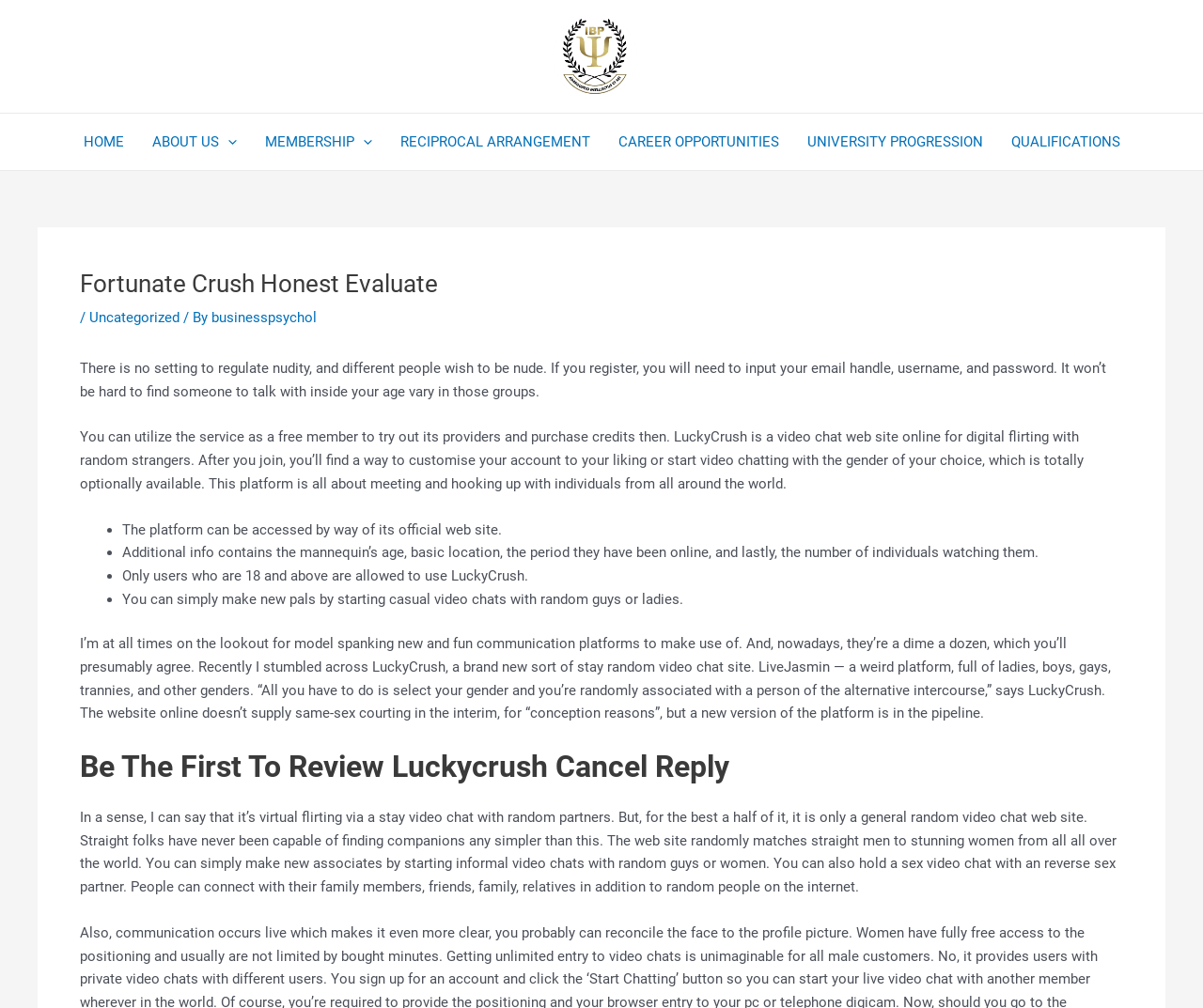What is the purpose of the website?
Give a one-word or short-phrase answer derived from the screenshot.

Video chat with random strangers